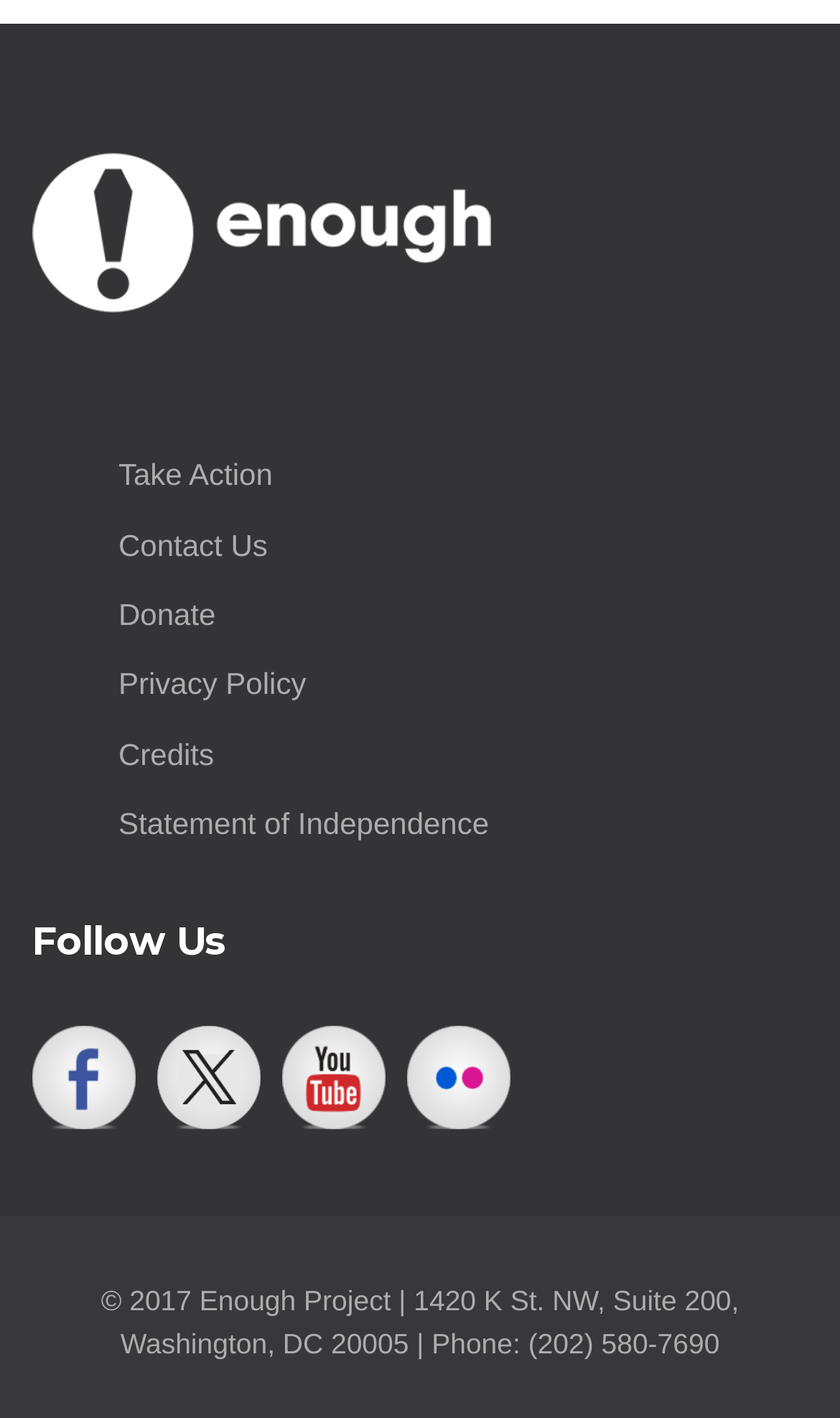Please provide the bounding box coordinates for the UI element as described: "Privacy Policy". The coordinates must be four floats between 0 and 1, represented as [left, top, right, bottom].

[0.141, 0.47, 0.364, 0.494]